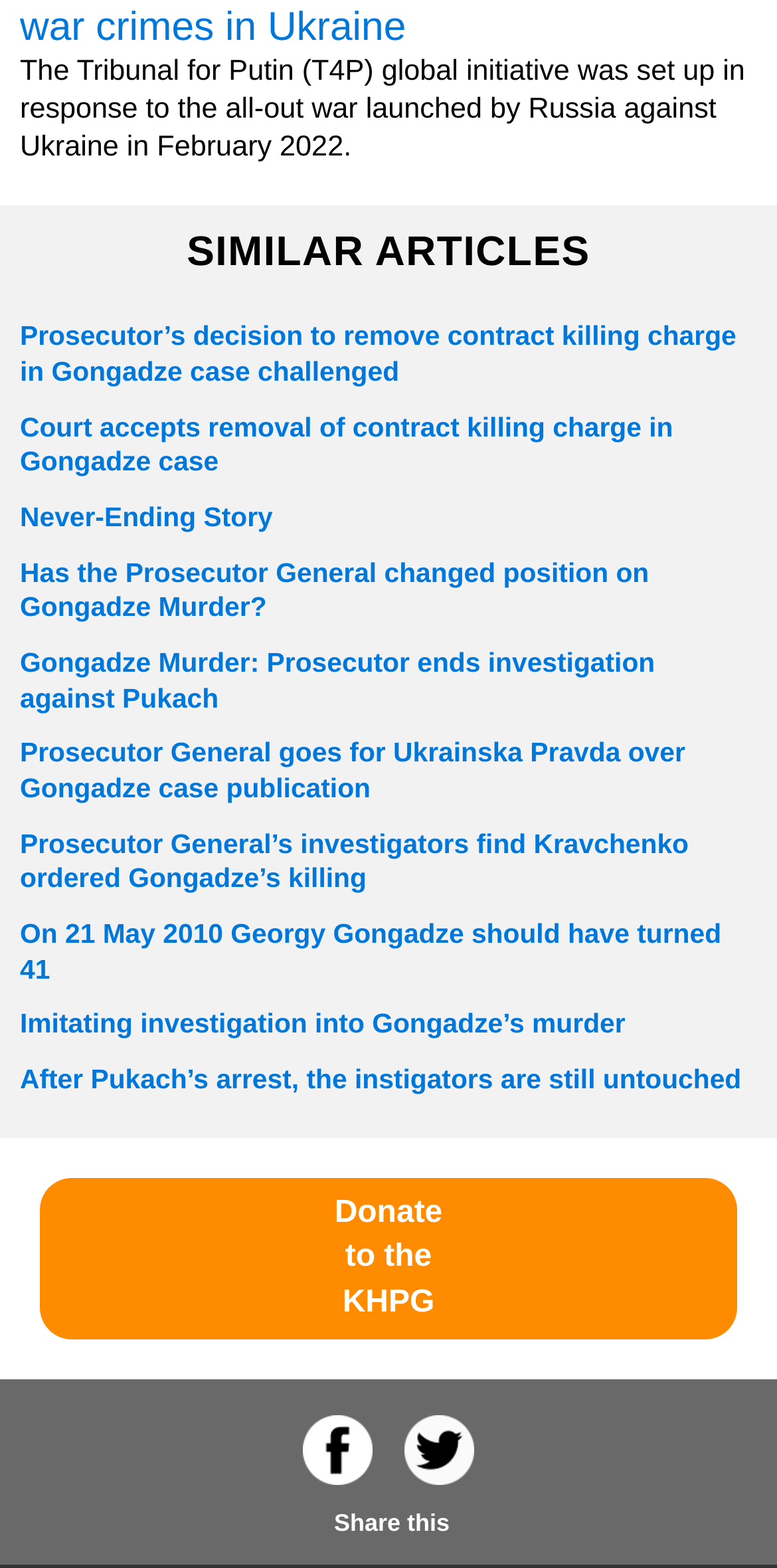Please specify the bounding box coordinates of the element that should be clicked to execute the given instruction: 'Read about the Tribunal for Putin global initiative'. Ensure the coordinates are four float numbers between 0 and 1, expressed as [left, top, right, bottom].

[0.026, 0.036, 0.959, 0.104]